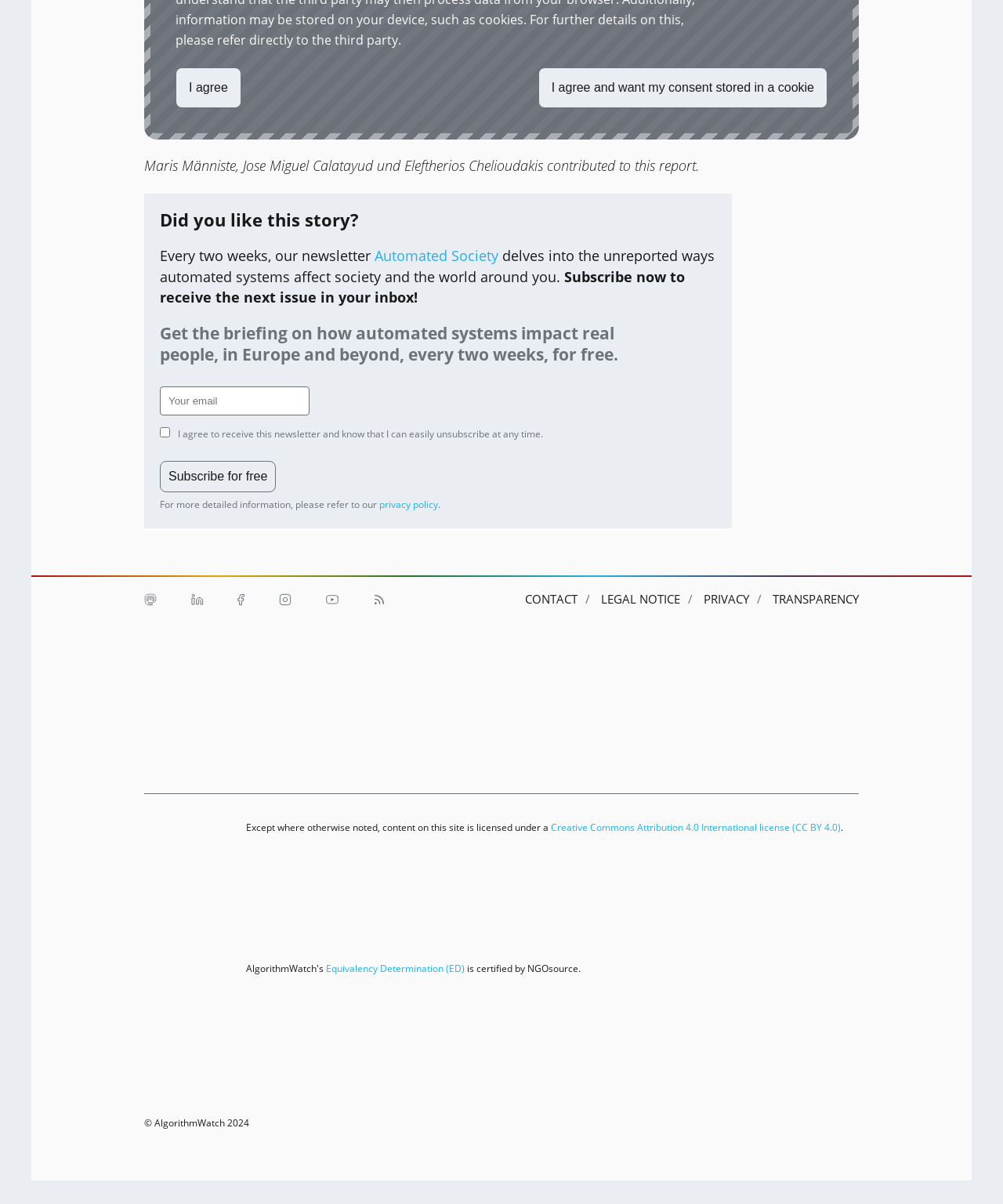What is the name of the newsletter?
Using the picture, provide a one-word or short phrase answer.

Automated Society